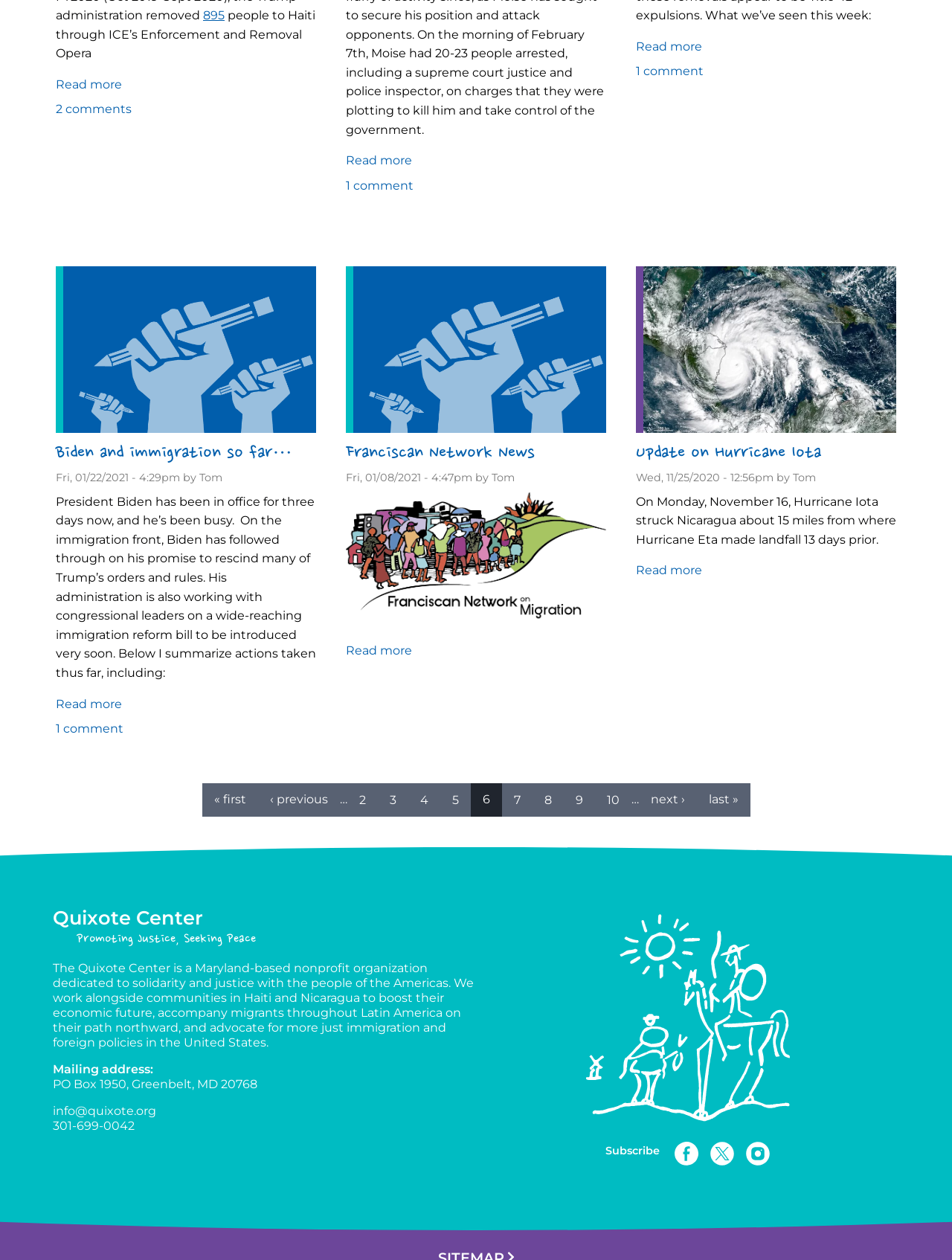Determine the bounding box coordinates of the UI element described by: "parent_node: Subscribe".

[0.784, 0.906, 0.809, 0.925]